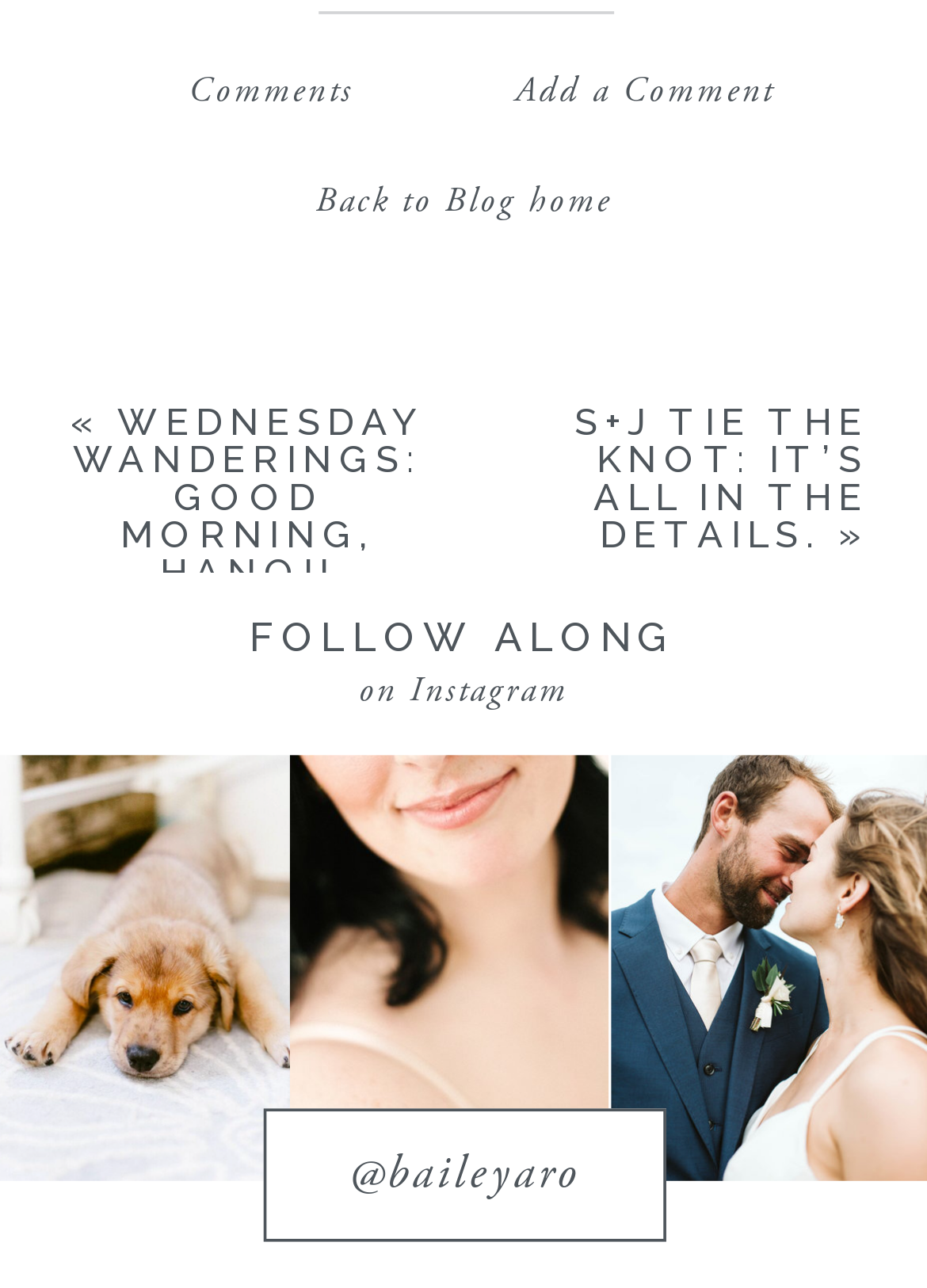Given the description @baileyaro, predict the bounding box coordinates of the UI element. Ensure the coordinates are in the format (top-left x, top-left y, bottom-right x, bottom-right y) and all values are between 0 and 1.

[0.372, 0.892, 0.631, 0.934]